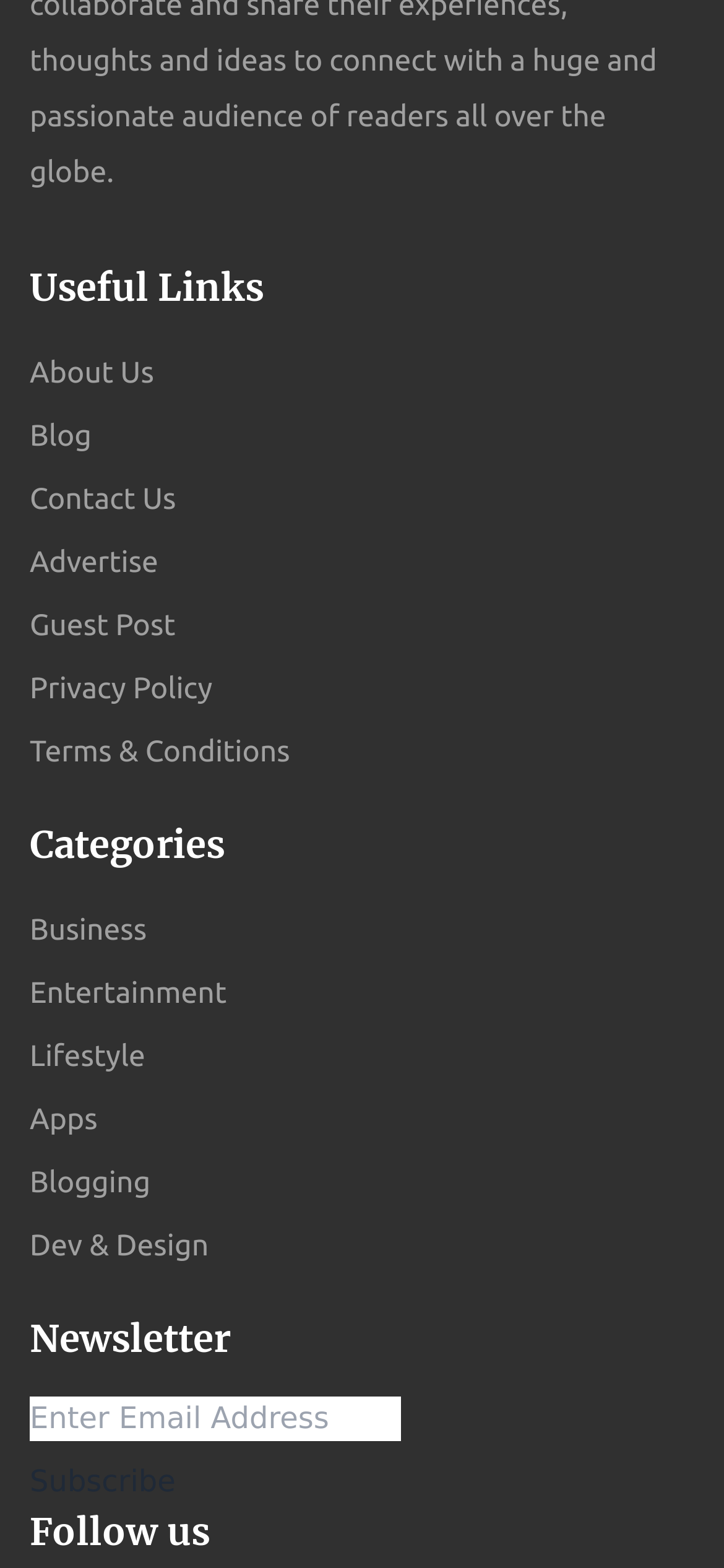Can you specify the bounding box coordinates of the area that needs to be clicked to fulfill the following instruction: "Subscribe to the newsletter"?

[0.041, 0.93, 0.243, 0.959]